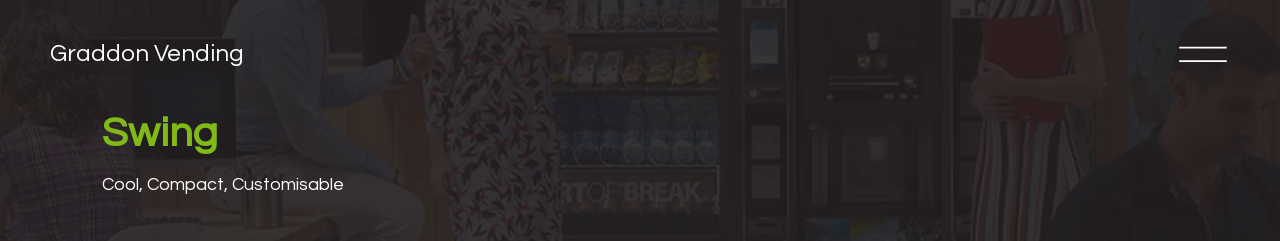What is the environment depicted in the backdrop?
Refer to the screenshot and deliver a thorough answer to the question presented.

The caption describes the backdrop as showing various beverage and snack options neatly arranged in a stylish environment, suggesting a modern and aesthetically pleasing setting.